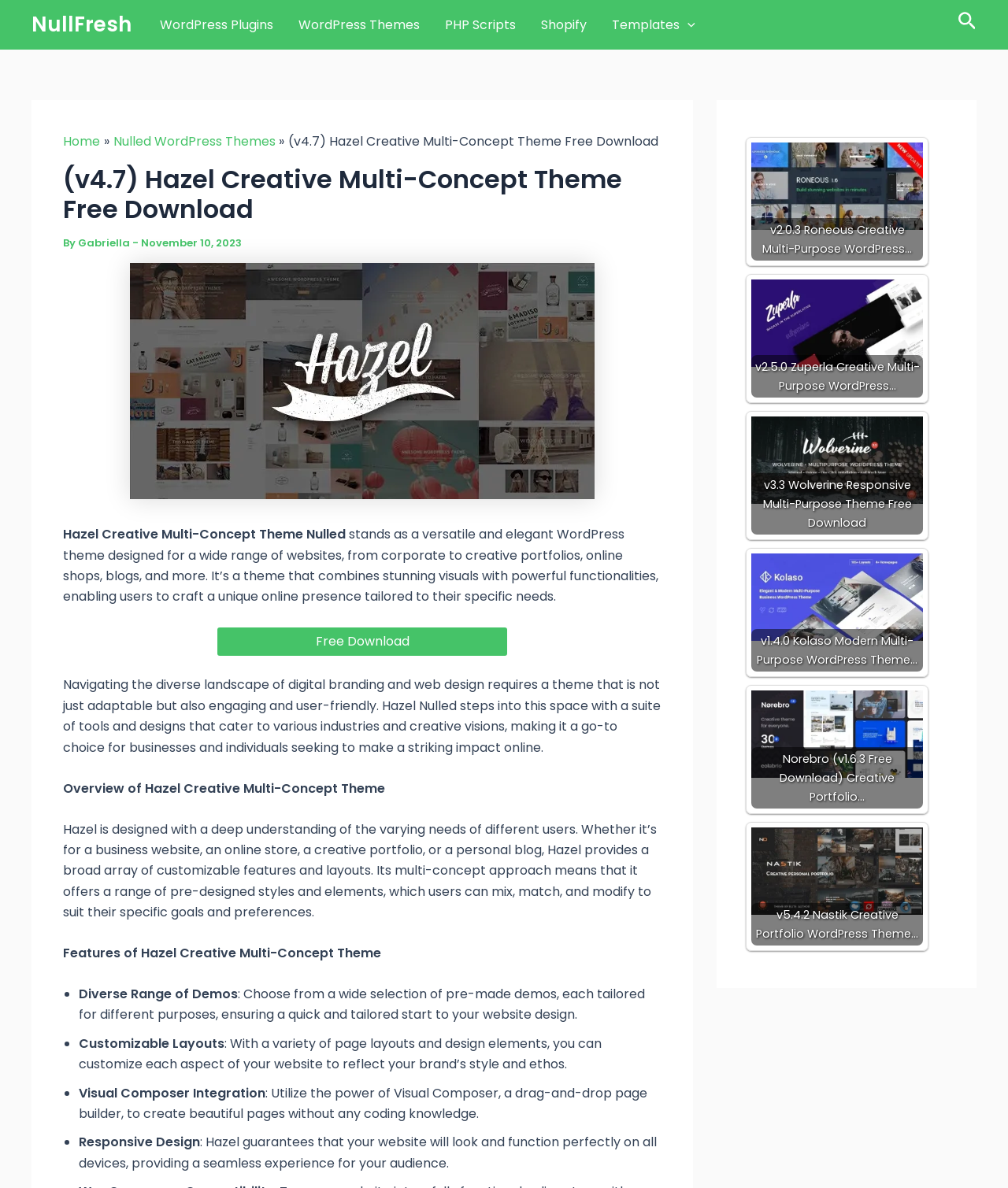Please find the bounding box coordinates of the clickable region needed to complete the following instruction: "Click on the 'NullFresh' link". The bounding box coordinates must consist of four float numbers between 0 and 1, i.e., [left, top, right, bottom].

[0.031, 0.009, 0.13, 0.032]